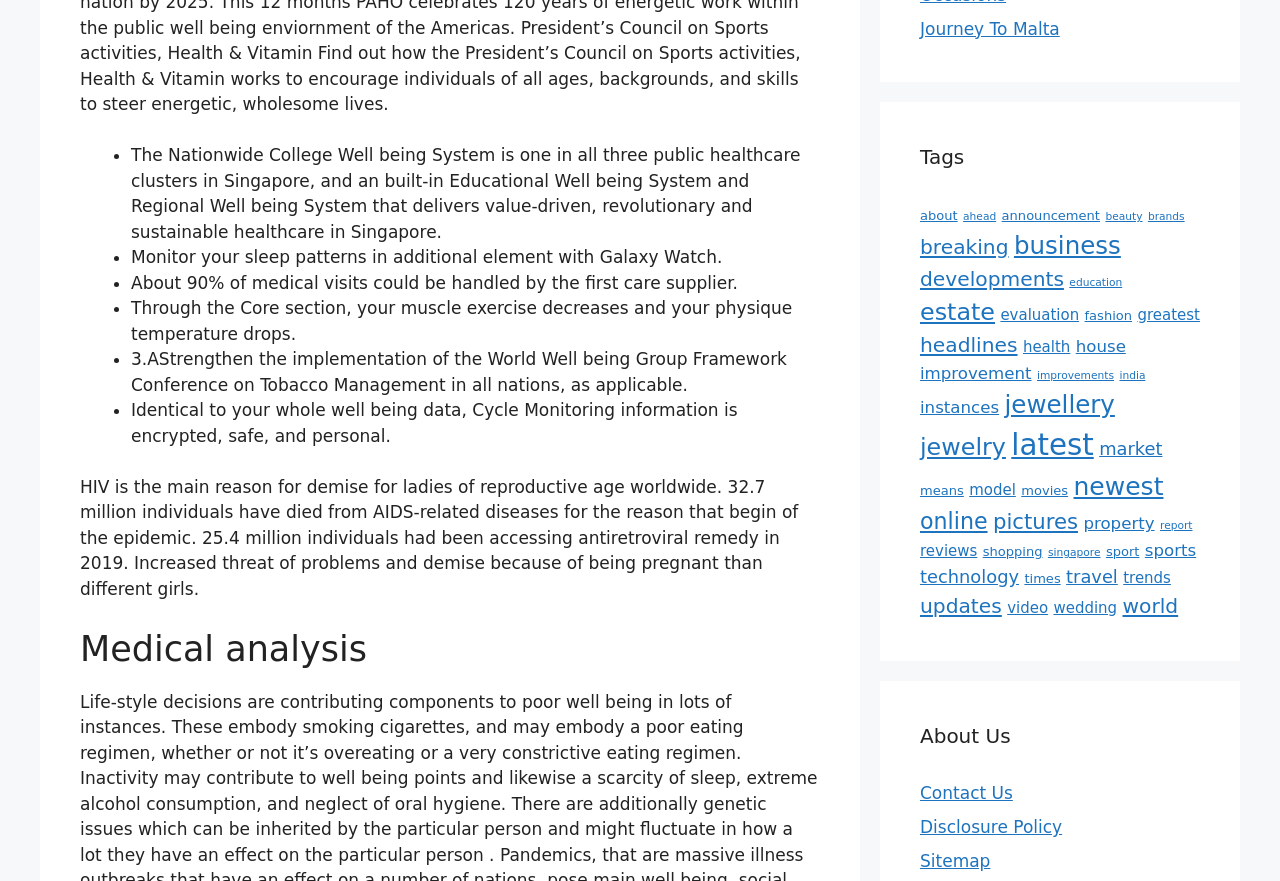Provide the bounding box coordinates of the HTML element this sentence describes: "Journey To Malta". The bounding box coordinates consist of four float numbers between 0 and 1, i.e., [left, top, right, bottom].

[0.719, 0.021, 0.828, 0.044]